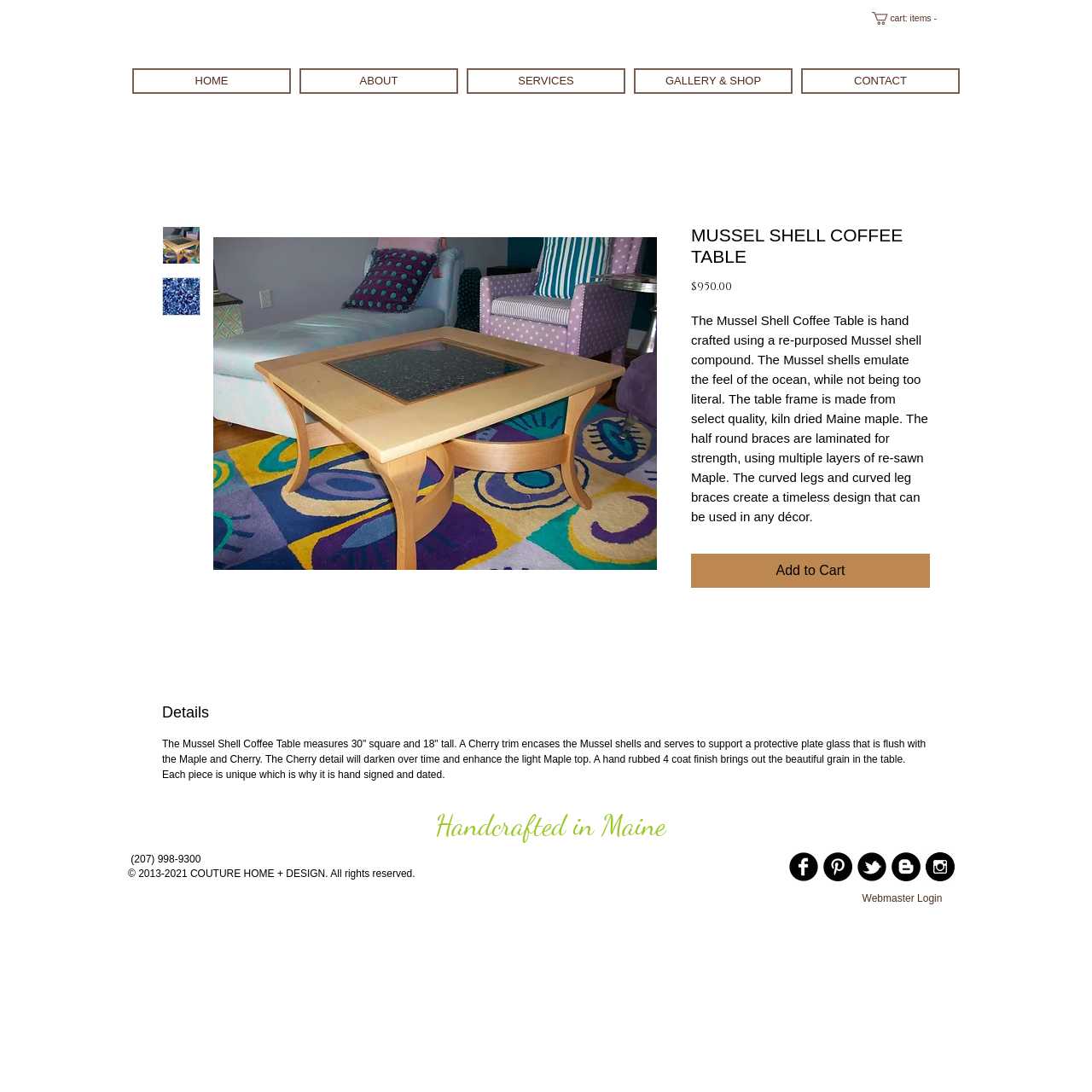Explain the contents of the webpage comprehensively.

This webpage is about a product called the Mussel Shell Coffee Table, which is handcrafted using a re-purposed Mussel shell compound. The page has a navigation menu at the top with links to HOME, ABOUT, SERVICES, GALLERY & SHOP, and CONTACT. Below the navigation menu, there is a main section that takes up most of the page.

In the main section, there is a large image of the Mussel Shell Coffee Table on the left, accompanied by two smaller thumbnail images of the same product. On the right side of the image, there is a heading that reads "MUSSEL SHELL COFFEE TABLE" followed by the price "$950.00" and a brief product description. The description explains that the table is handcrafted using a re-purposed Mussel shell compound and features a select quality, kiln-dried Maine maple frame.

Below the product description, there is a button to "Add to Cart" and a section titled "Details" that provides more information about the product. This section includes the product dimensions, materials used, and a description of the finish.

At the bottom of the page, there is a section with a heading "Handcrafted in Maine" and a phone number. Below this, there is a copyright notice and a social media bar with links to Facebook, Pinterest, Twitter, Blogger, and Instagram. Finally, there is a link to "Webmaster Login" at the very bottom of the page.